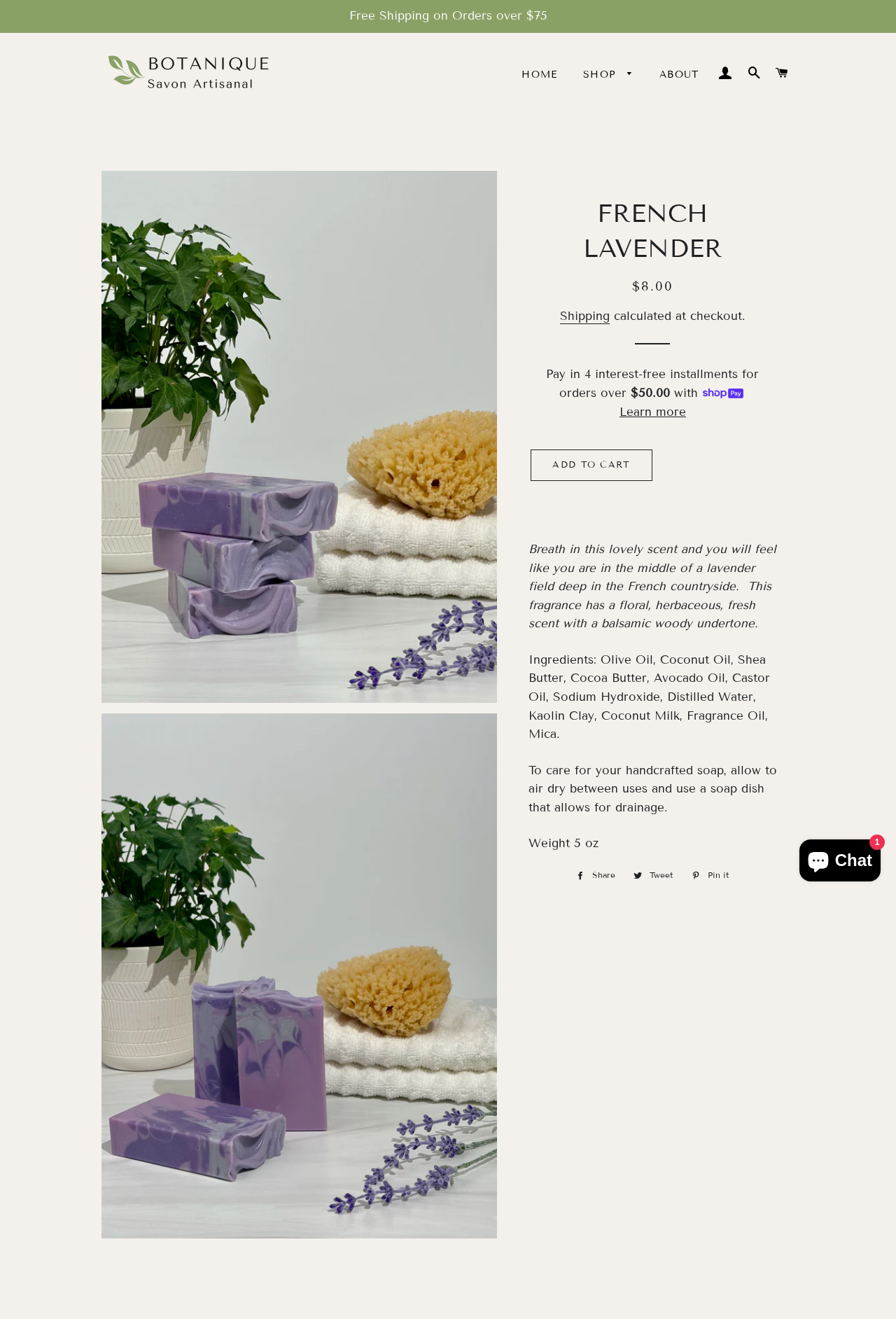Identify the bounding box coordinates of the element to click to follow this instruction: 'Click on the 'ARTISAN SOAP' link'. Ensure the coordinates are four float values between 0 and 1, provided as [left, top, right, bottom].

[0.639, 0.069, 0.787, 0.088]